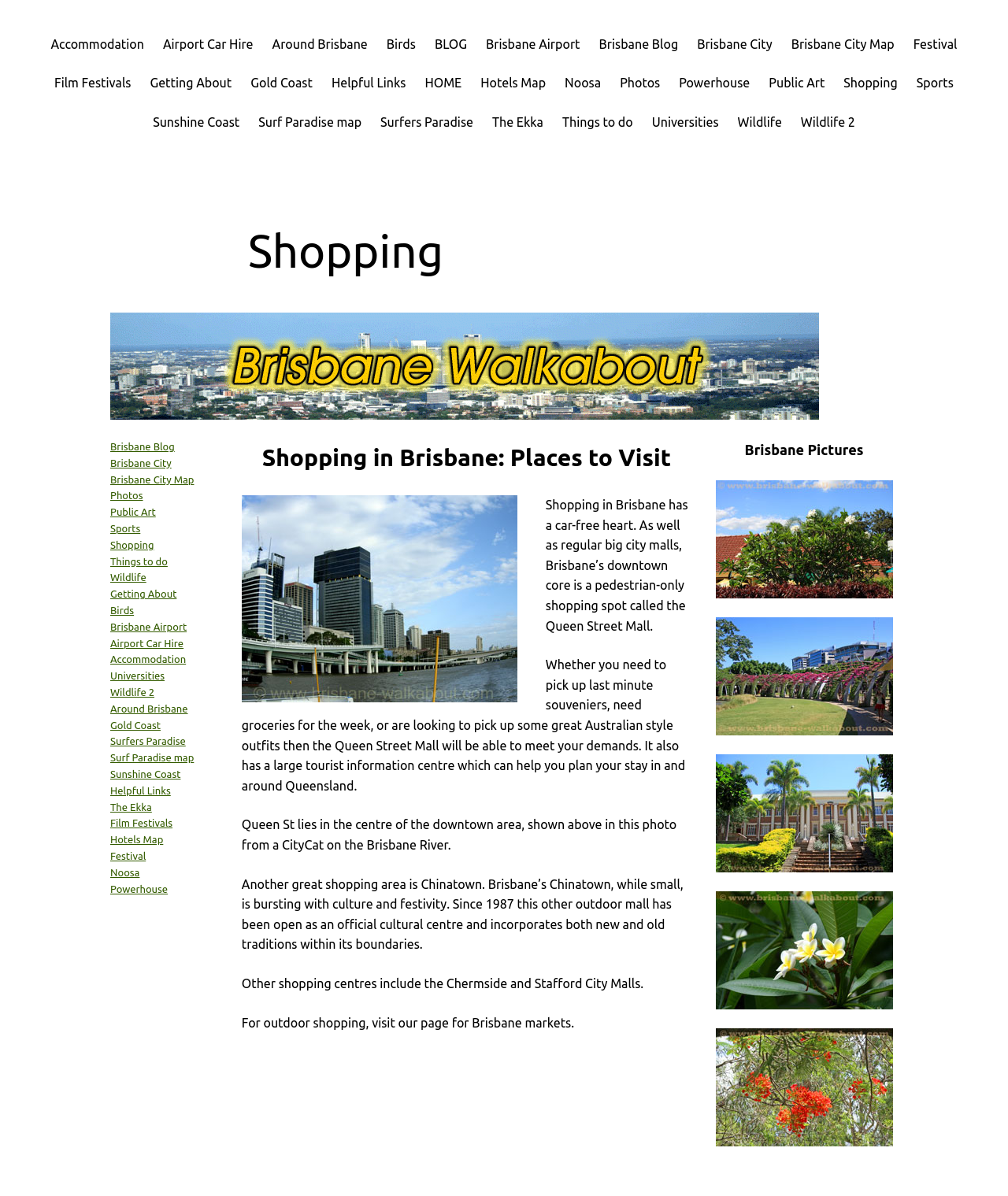Can you show the bounding box coordinates of the region to click on to complete the task described in the instruction: "Click on Accommodation"?

[0.05, 0.029, 0.143, 0.046]